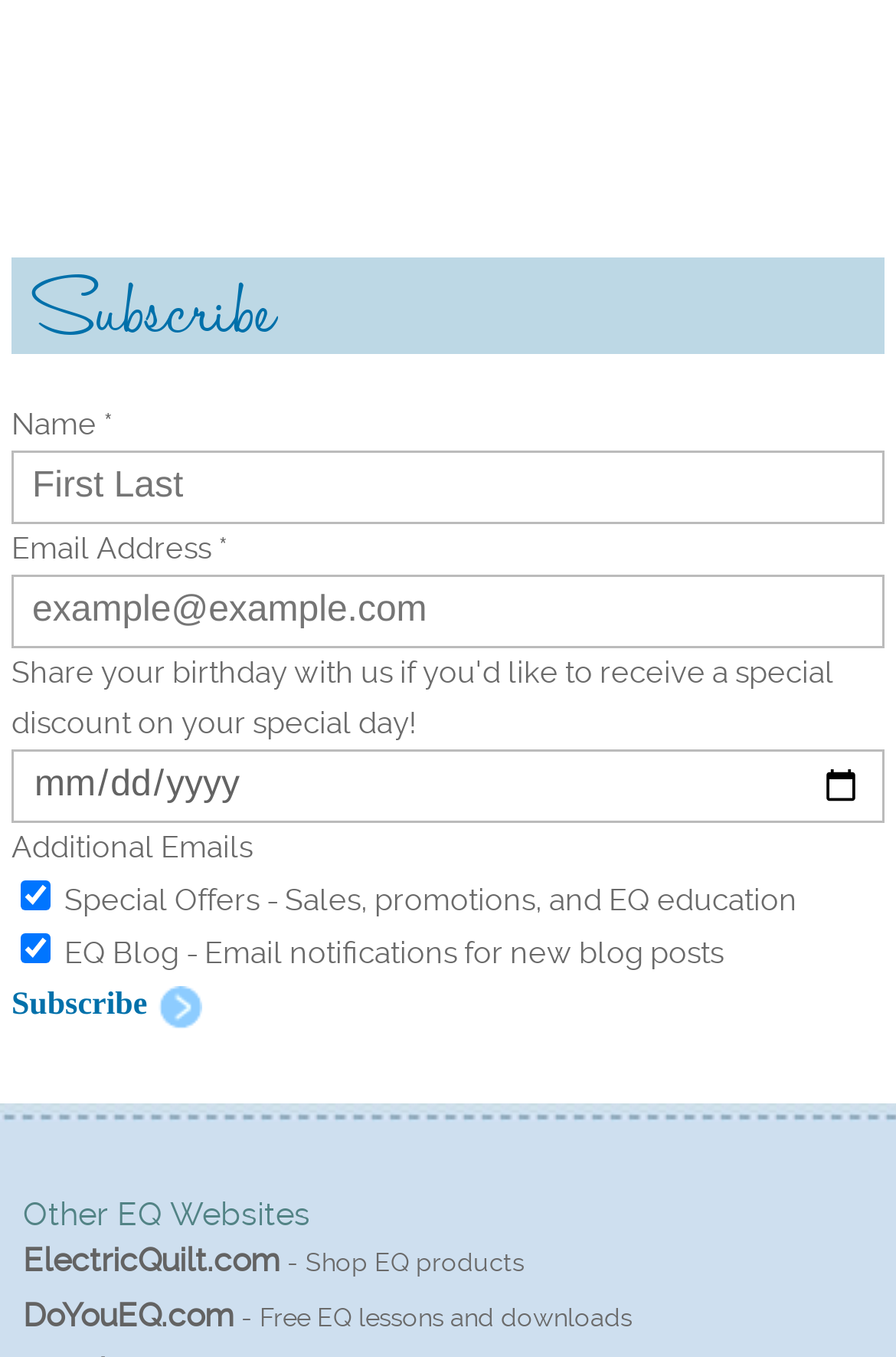Determine the bounding box coordinates of the region to click in order to accomplish the following instruction: "Check the box for special offers". Provide the coordinates as four float numbers between 0 and 1, specifically [left, top, right, bottom].

[0.023, 0.649, 0.056, 0.671]